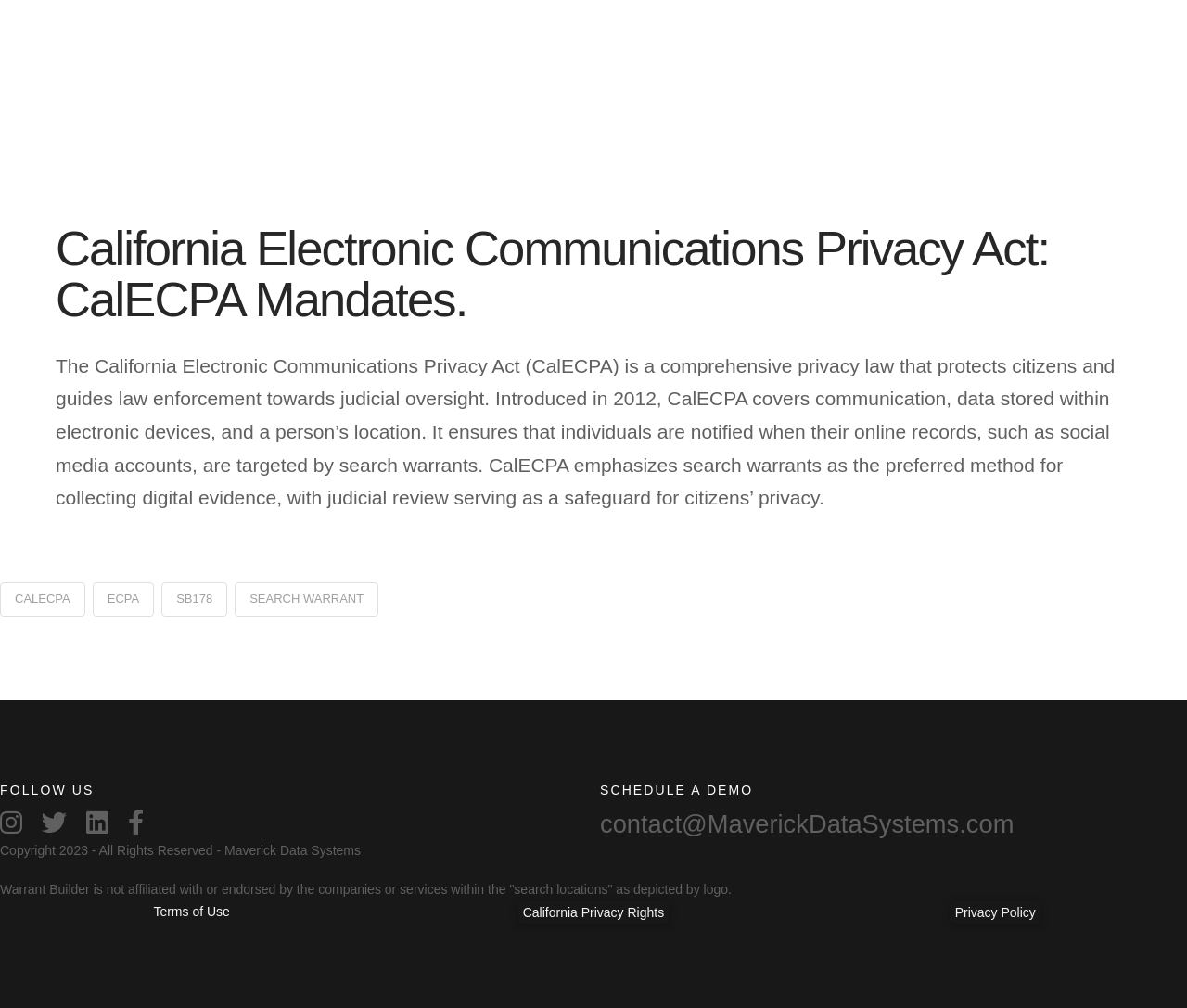What can be found in the footer section of this webpage?
Can you give a detailed and elaborate answer to the question?

The footer section of this webpage contains links to related topics, including CALECPA, ECPA, SB178, and SEARCH WARRANT, which are likely related to the California Electronic Communications Privacy Act.